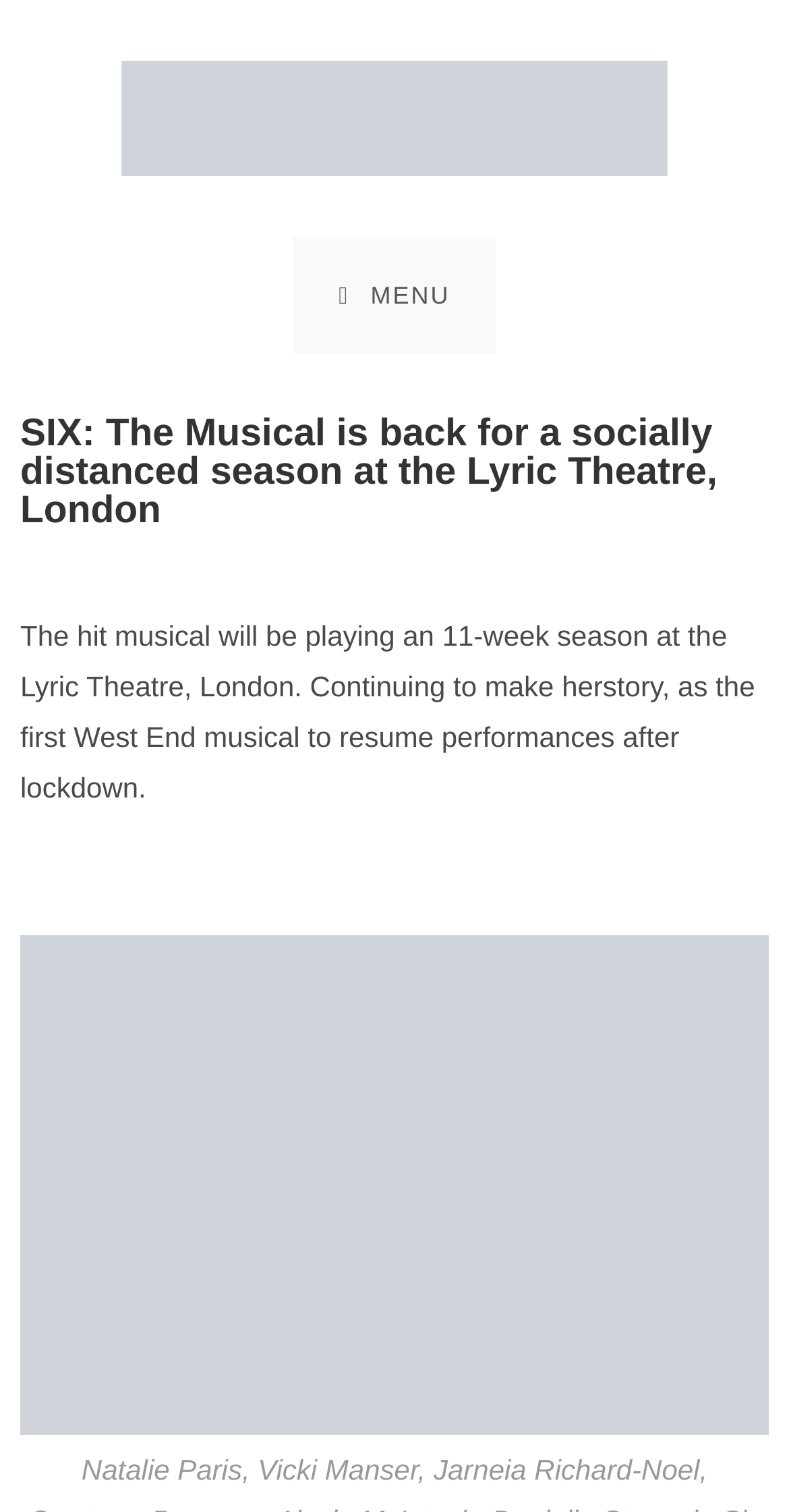Locate the UI element described by alt="TheatreVibe" and provide its bounding box coordinates. Use the format (top-left x, top-left y, bottom-right x, bottom-right y) with all values as floating point numbers between 0 and 1.

[0.154, 0.066, 0.846, 0.087]